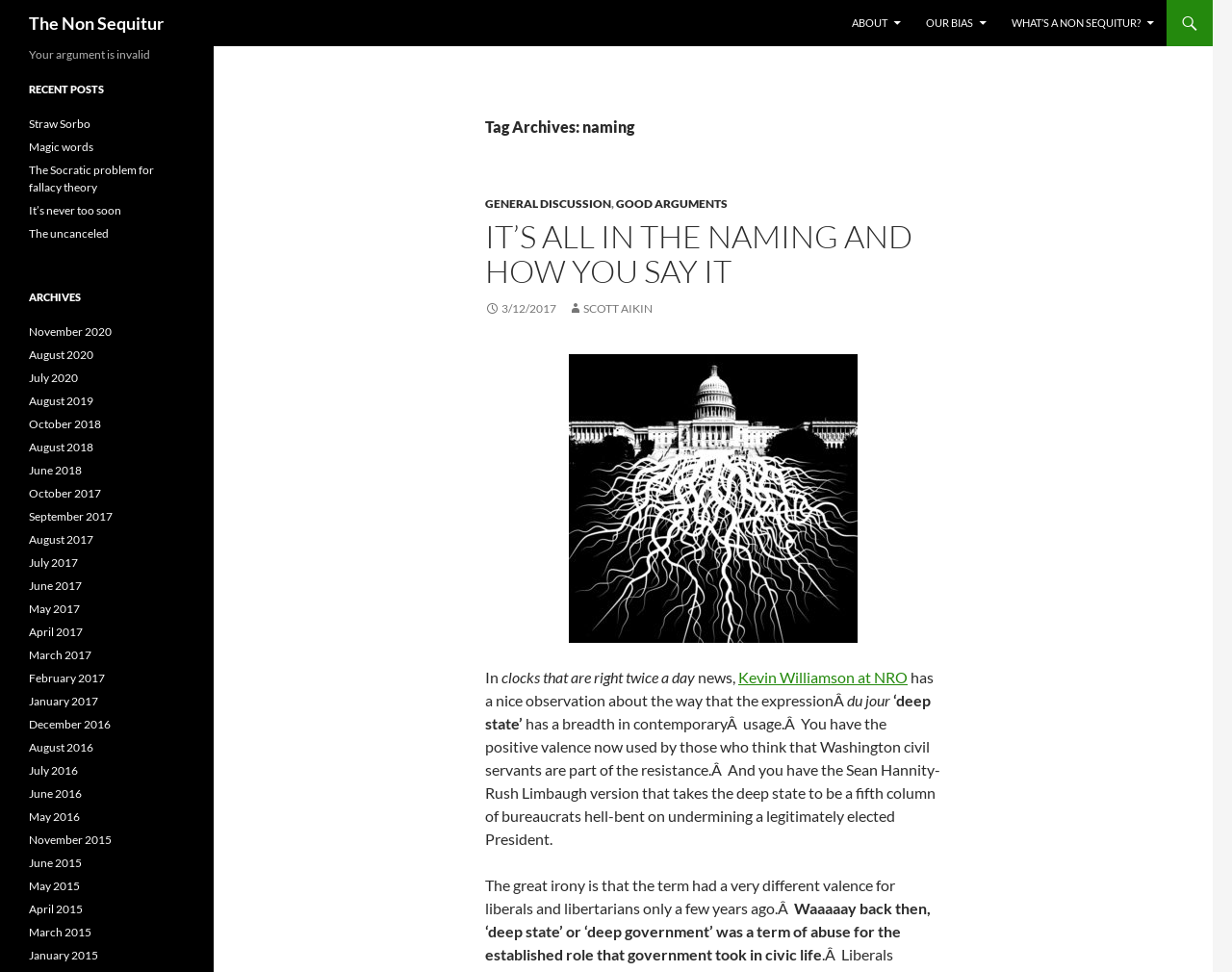From the details in the image, provide a thorough response to the question: What is the topic of the post 'IT’S ALL IN THE NAMING AND HOW YOU SAY IT'?

The topic of the post 'IT’S ALL IN THE NAMING AND HOW YOU SAY IT' can be inferred from the category 'Tag Archives: naming' which is associated with the post.